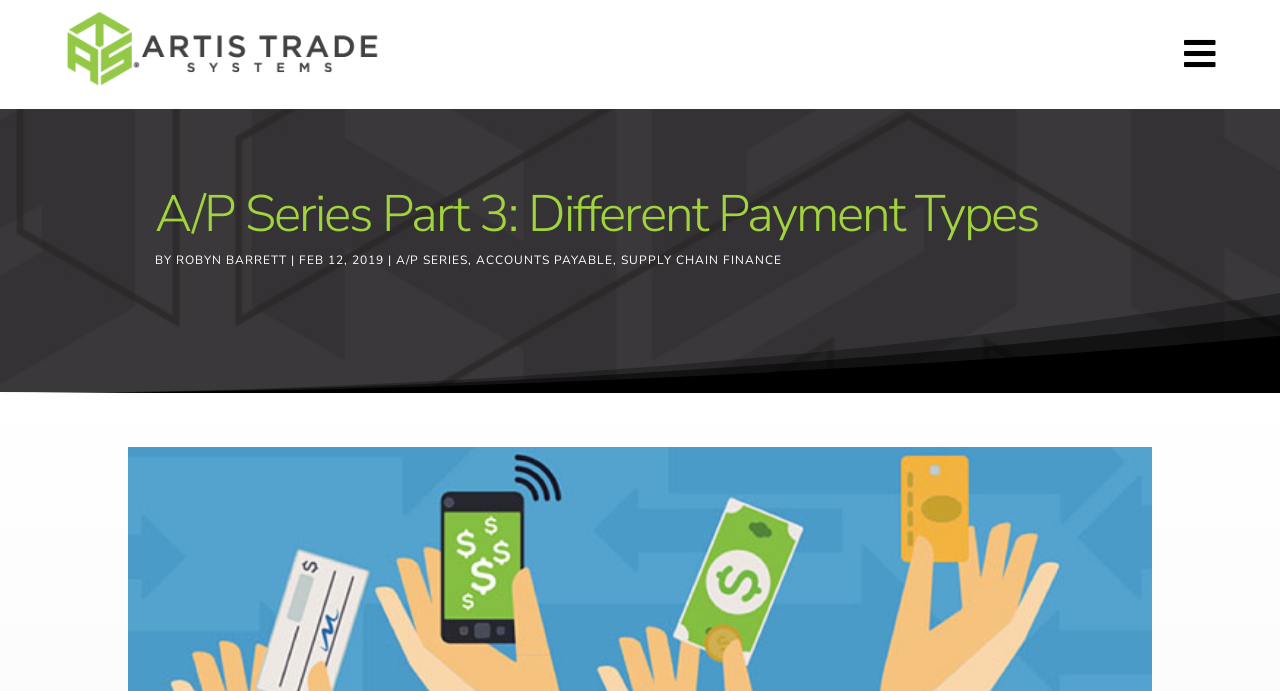Create a detailed summary of the webpage's content and design.

The webpage appears to be a blog post or article discussing different payment types, specifically in the context of accounts payable. At the top left of the page, there is a small image, accompanied by a link. To the right of this image, there is a menu element. 

The main title of the article, "A/P Series Part 3: Different Payment Types", is prominently displayed in the top half of the page. Below the title, the author's name, "ROBYN BARRETT", is mentioned, along with the date "FEB 12, 2019". 

There are three links below the author's information, which seem to be related to the topic of the article. These links are labeled "A/P SERIES", "ACCOUNTS PAYABLE", and "SUPPLY CHAIN FINANCE". They are positioned in a horizontal row, with the first link starting from the left and the last link ending towards the right.